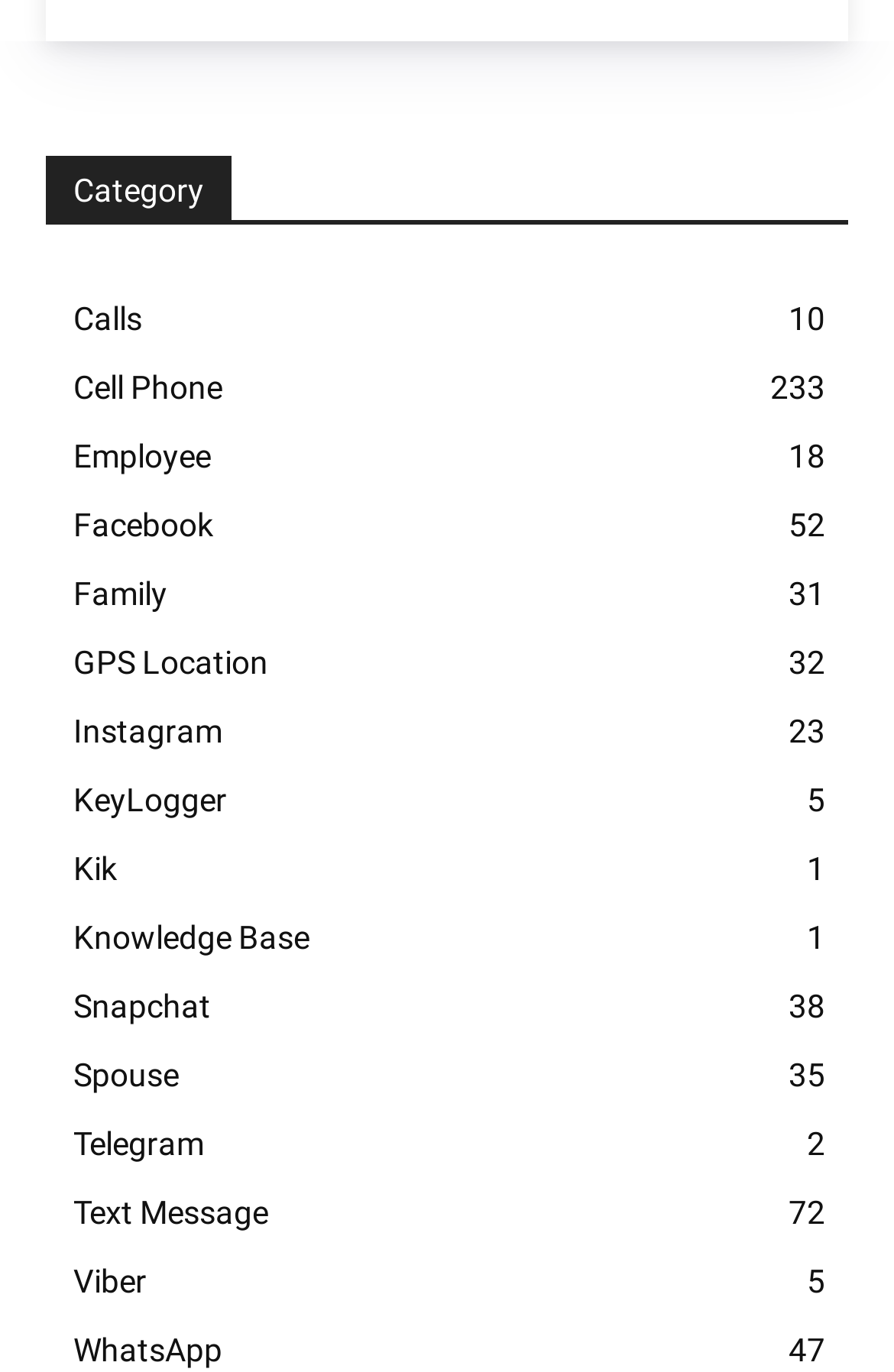Locate the bounding box coordinates of the clickable area needed to fulfill the instruction: "Access cell phone information".

[0.051, 0.257, 0.949, 0.307]